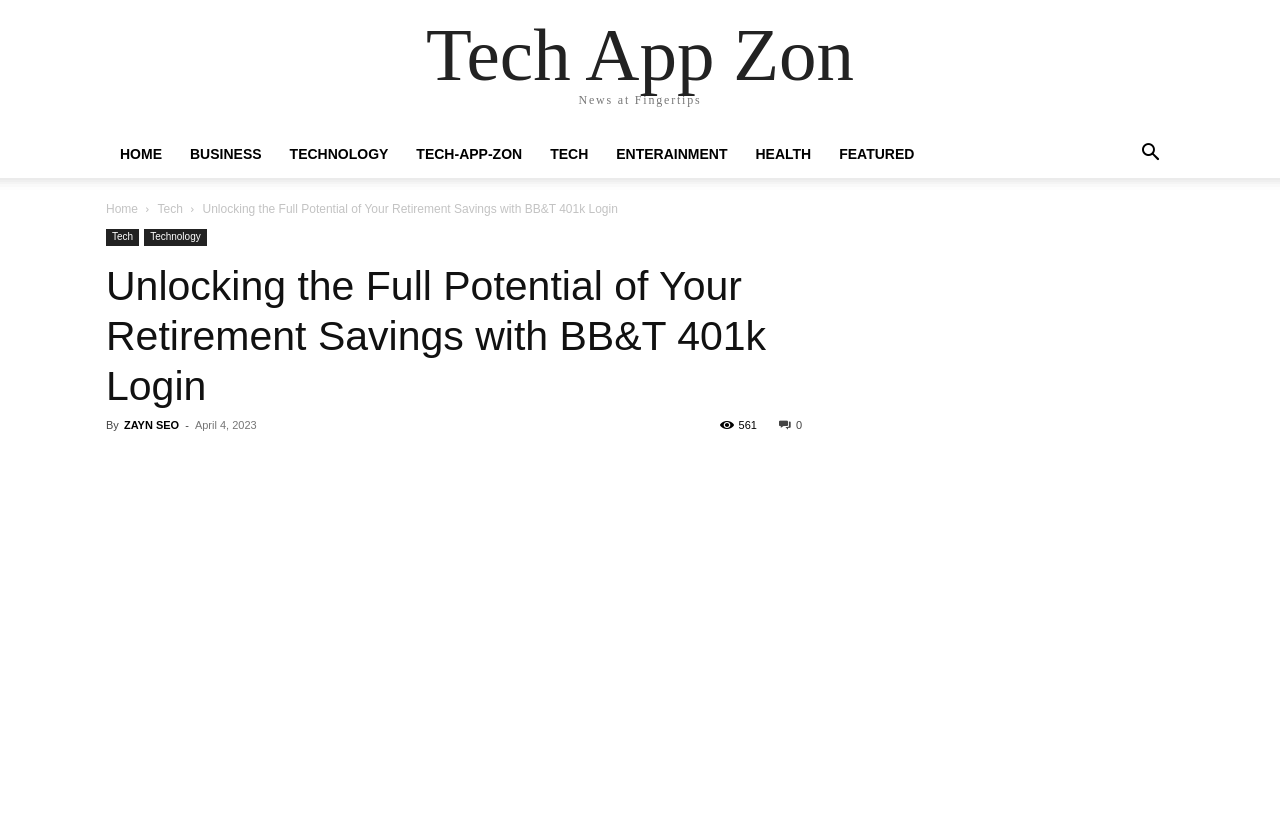How many social media links are present?
Answer the question with detailed information derived from the image.

I counted the number of social media links by looking at the icons below the article heading, and I found 5 links represented by icons.